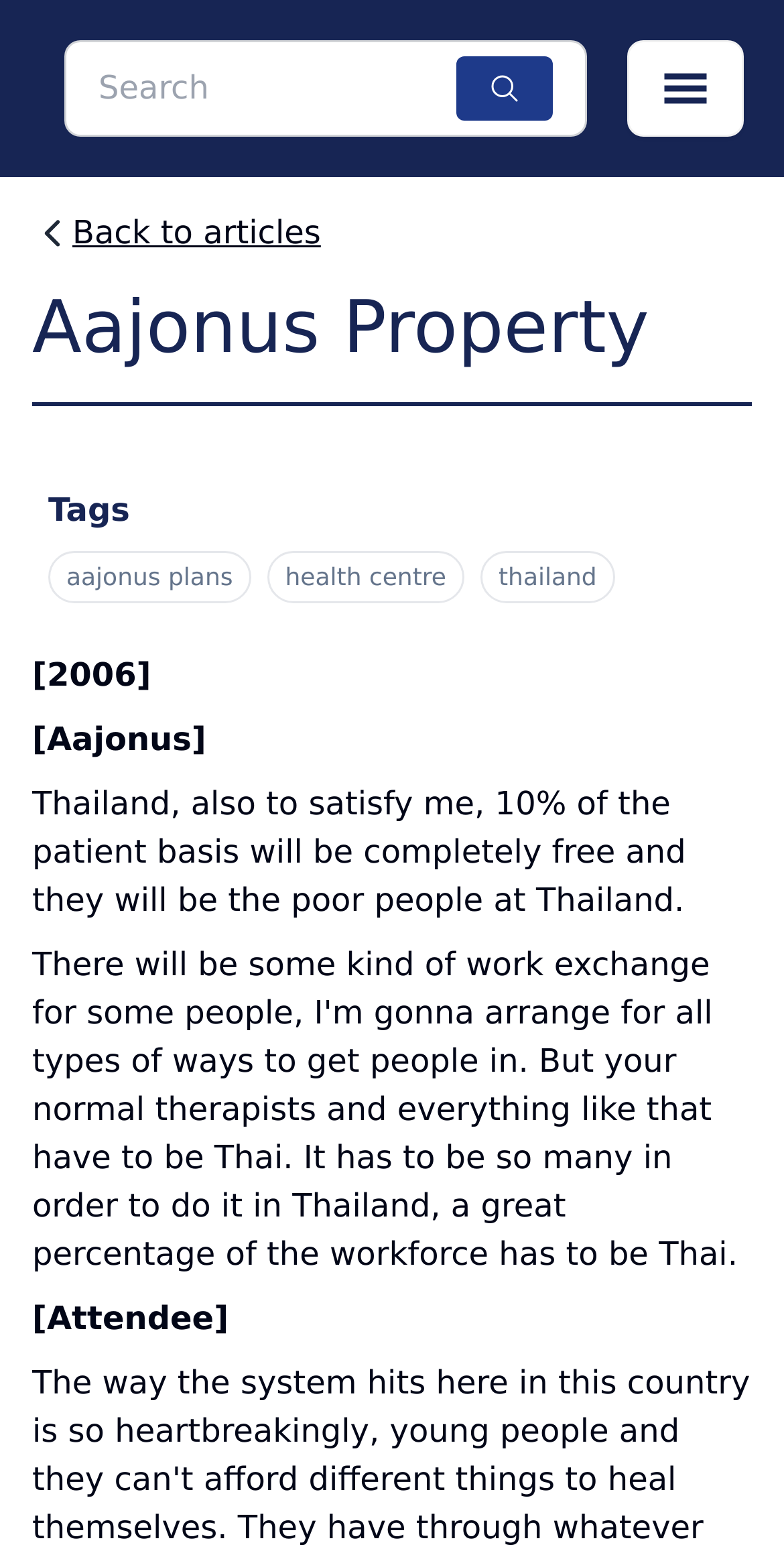What is the name of the property?
Could you answer the question with a detailed and thorough explanation?

The name of the property can be found in the heading element with the text 'Aajonus Property' at the top of the webpage.